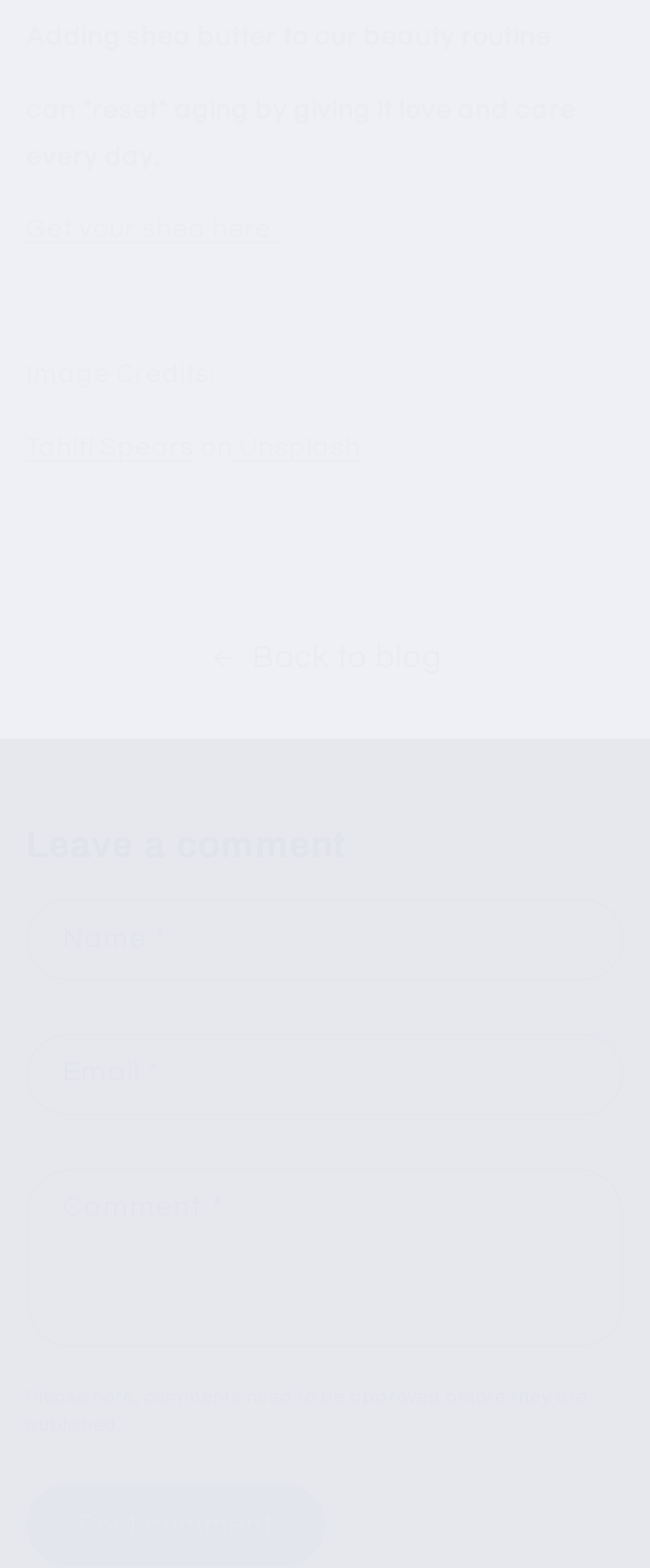Use a single word or phrase to respond to the question:
What is the purpose of the text box with the label 'Comment'?

To enter a comment